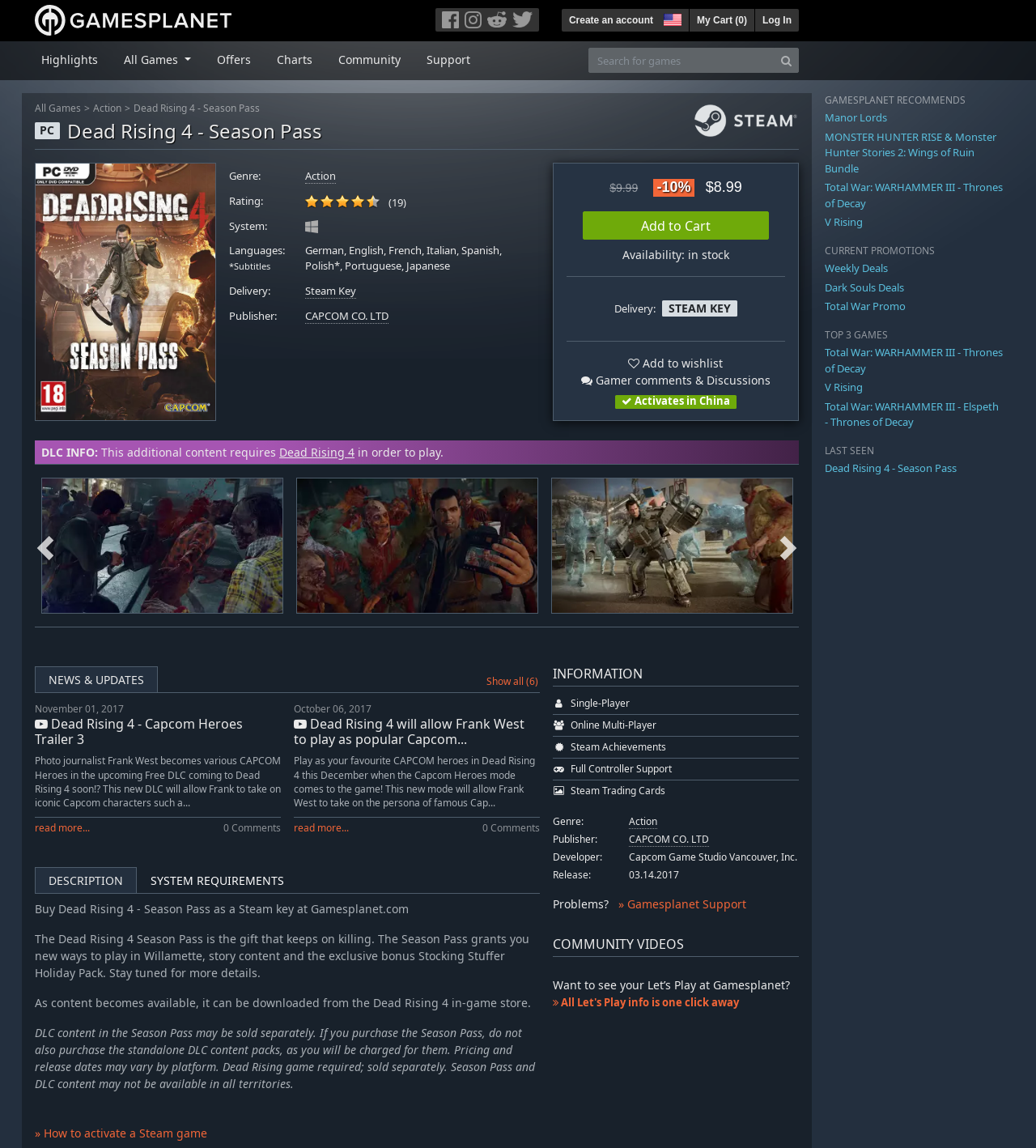Please answer the following query using a single word or phrase: 
What is the price of the game?

$8.99